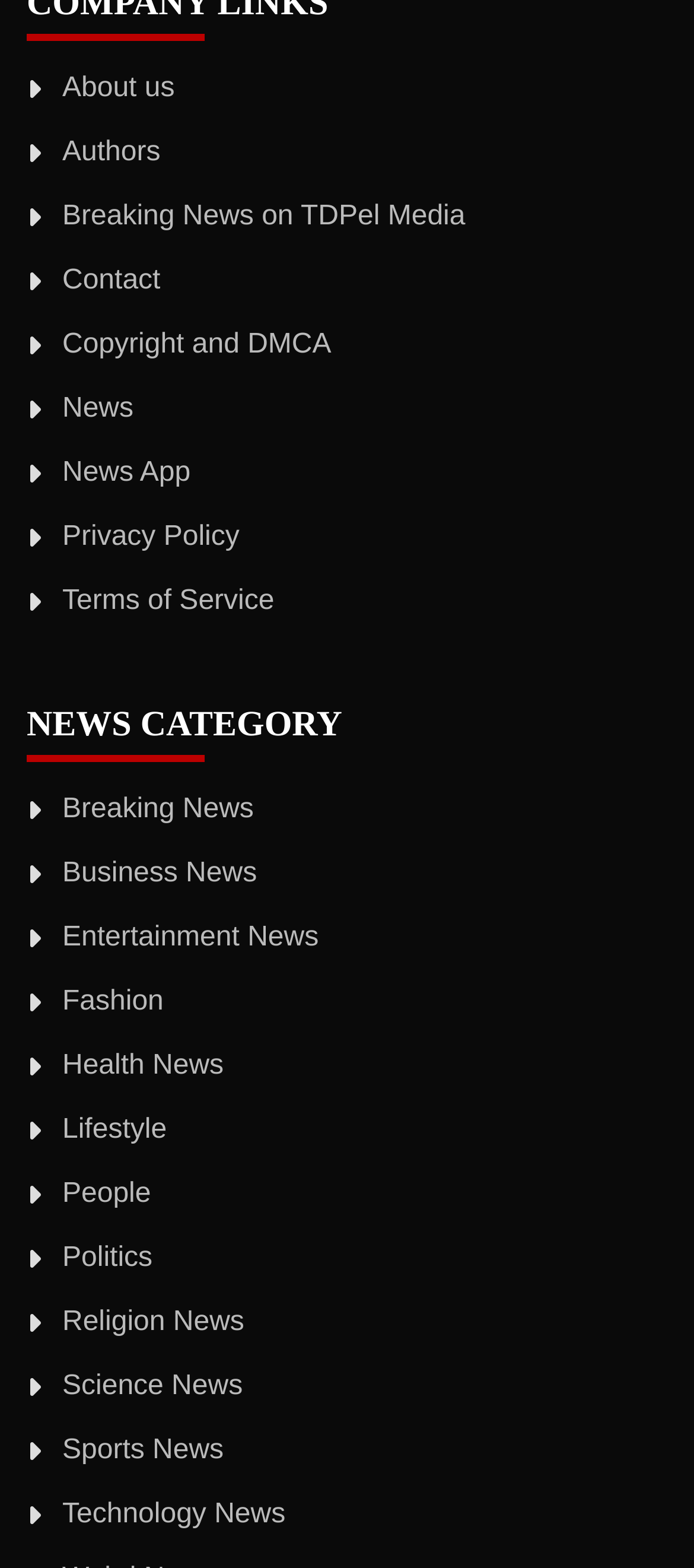Please specify the coordinates of the bounding box for the element that should be clicked to carry out this instruction: "go to about us page". The coordinates must be four float numbers between 0 and 1, formatted as [left, top, right, bottom].

[0.09, 0.046, 0.252, 0.066]